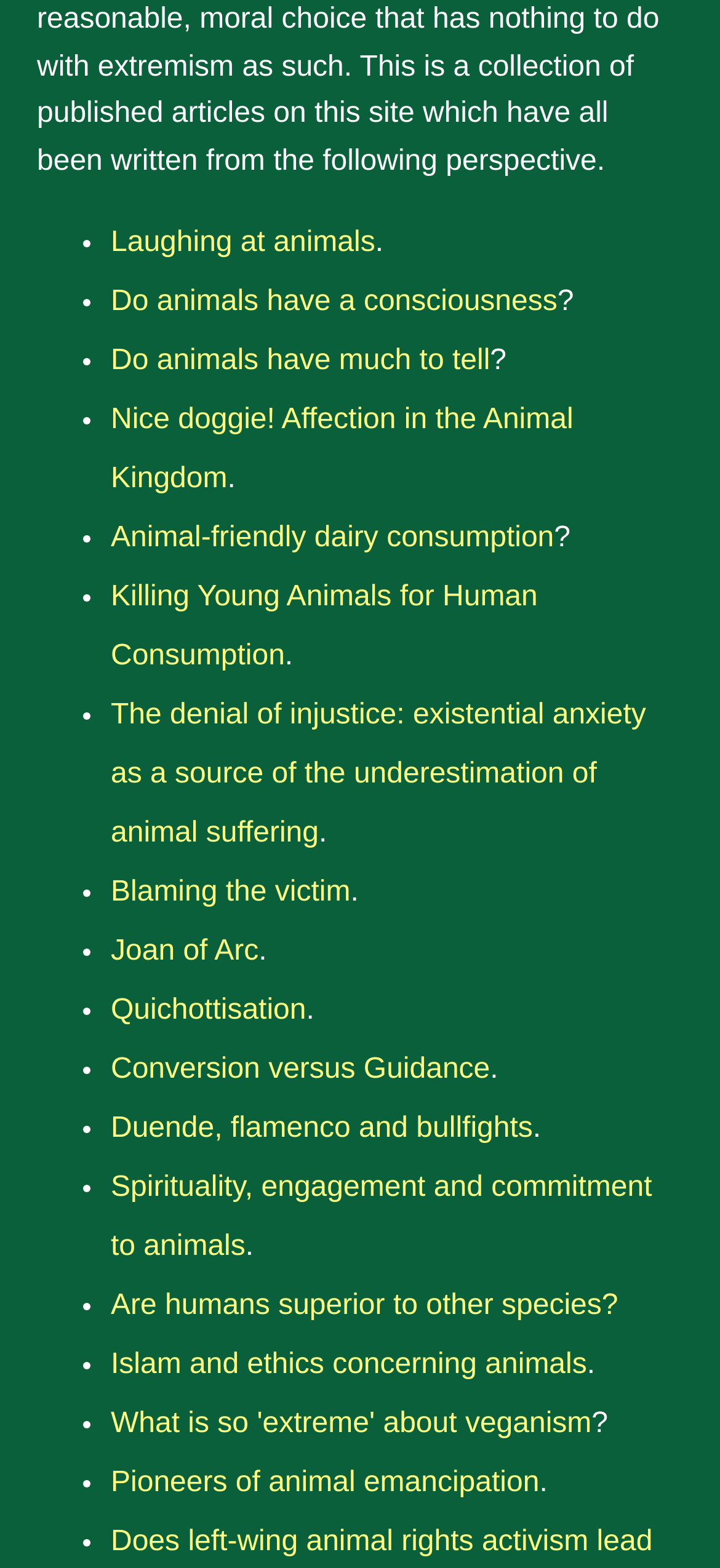Locate and provide the bounding box coordinates for the HTML element that matches this description: "Conversion versus Guidance".

[0.154, 0.673, 0.681, 0.693]